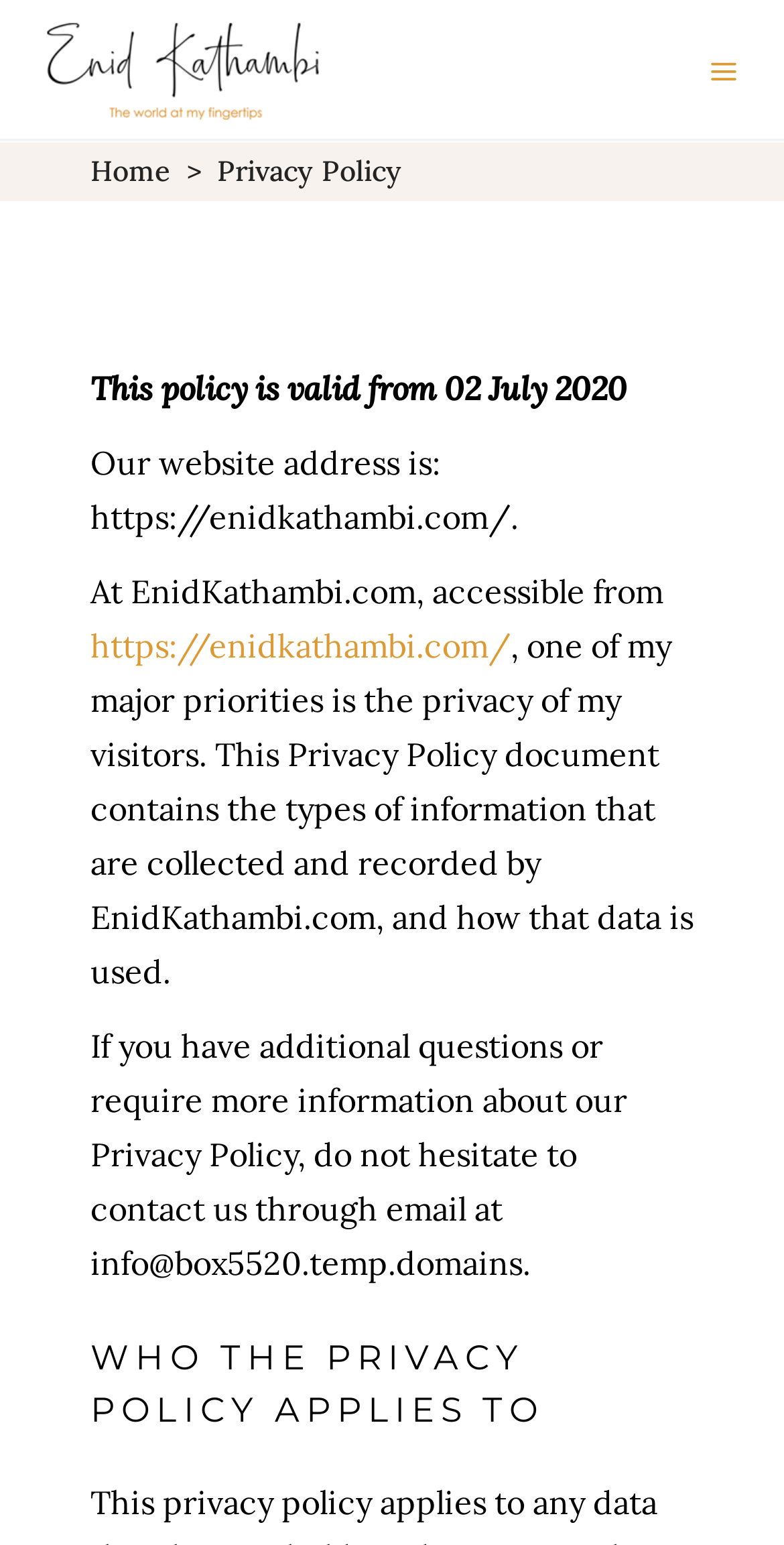Provide a one-word or one-phrase answer to the question:
What is the section title after the introduction?

WHO THE PRIVACY POLICY APPLIES TO